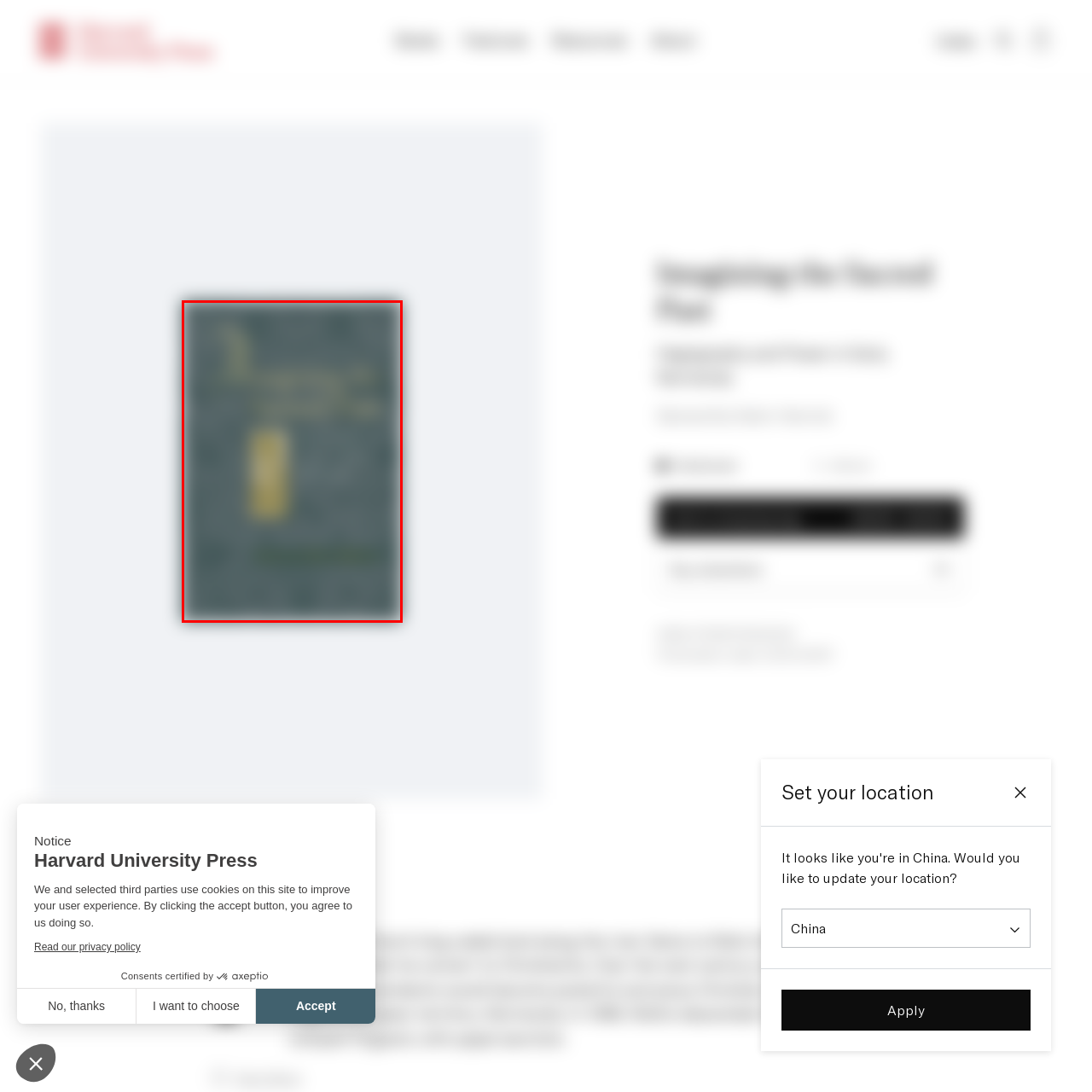What is the ISBN number of this edition?
Examine the area marked by the red bounding box and respond with a one-word or short phrase answer.

9780674024434